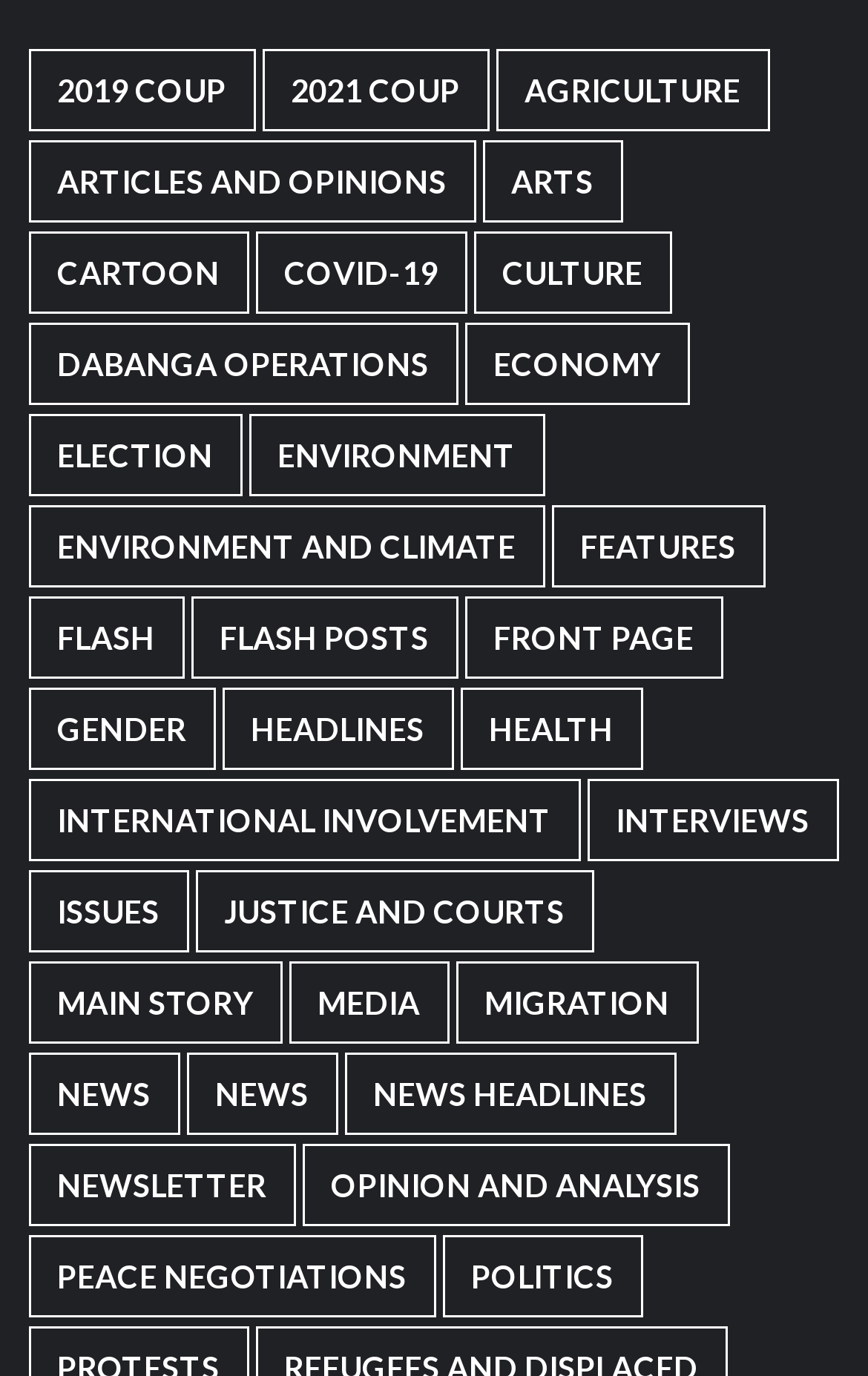Are there any categories related to art?
Using the image, answer in one word or phrase.

Yes